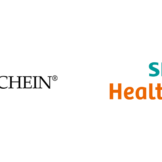Based on what you see in the screenshot, provide a thorough answer to this question: What color is the font of Henry Schein's logo?

The caption describes the logo of Henry Schein as being presented in a classic font, which implies that the font color is not specifically mentioned, but it is a traditional or conventional font style.